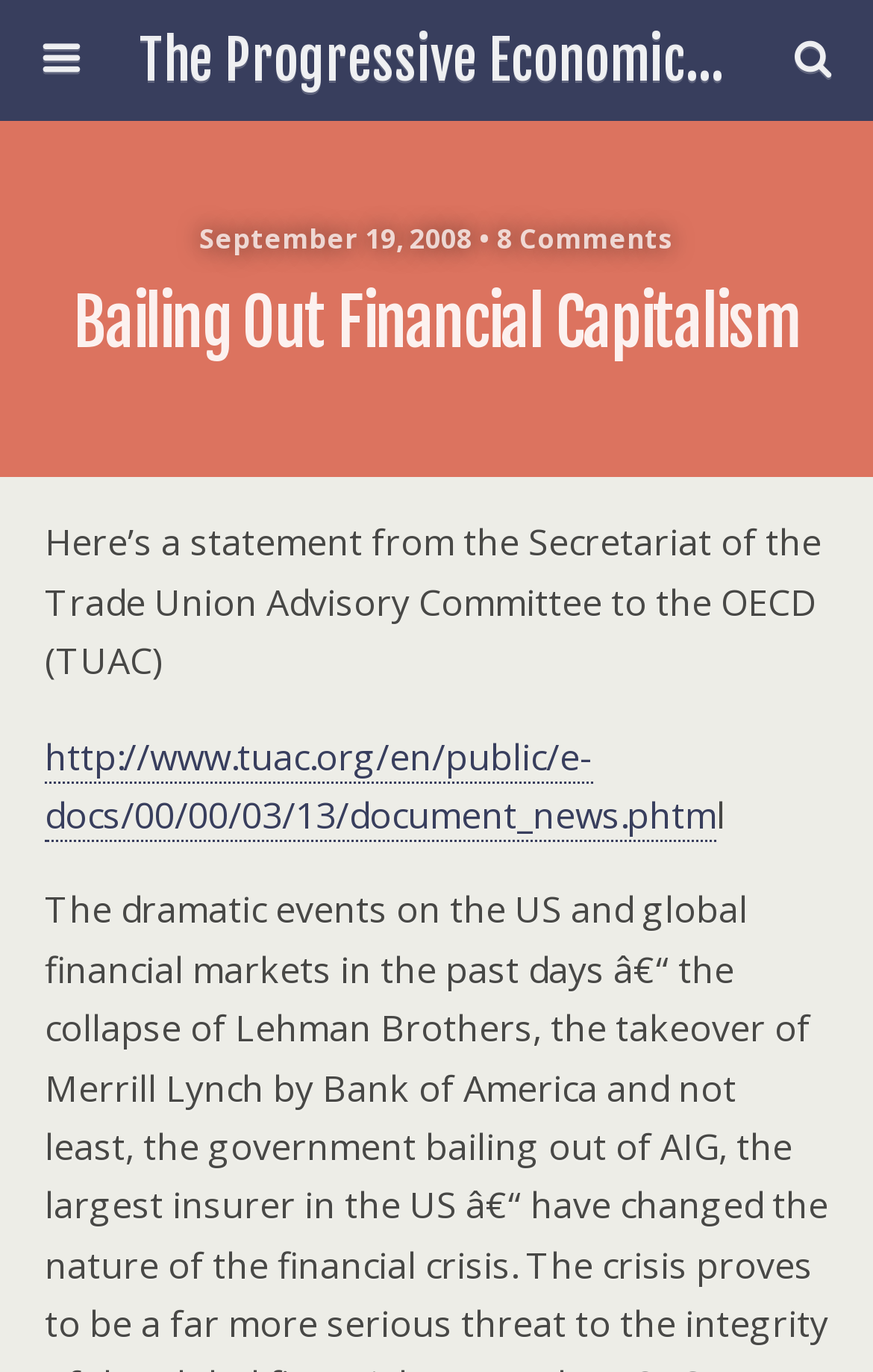Generate the text of the webpage's primary heading.

Bailing Out Financial Capitalism